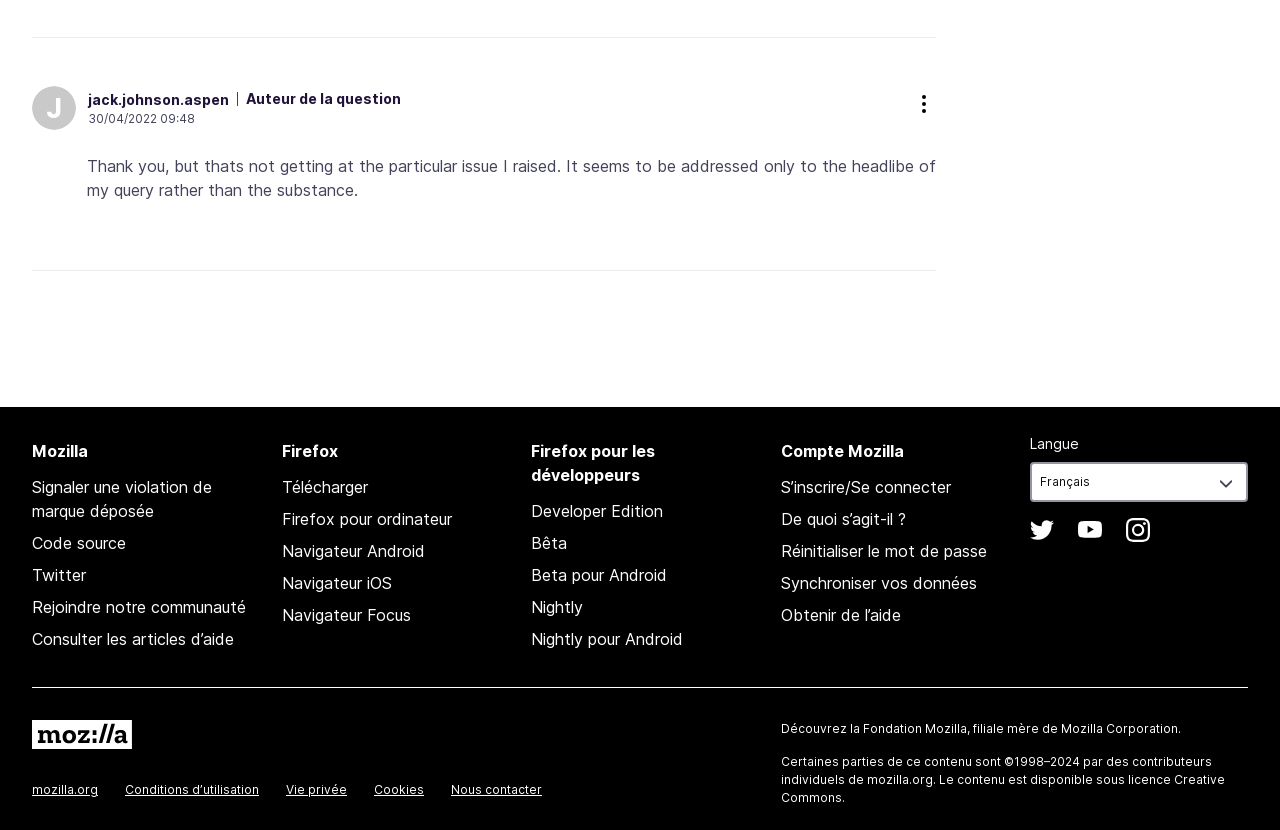Identify the bounding box coordinates of the clickable region to carry out the given instruction: "Select a language from the dropdown".

[0.805, 0.557, 0.975, 0.605]